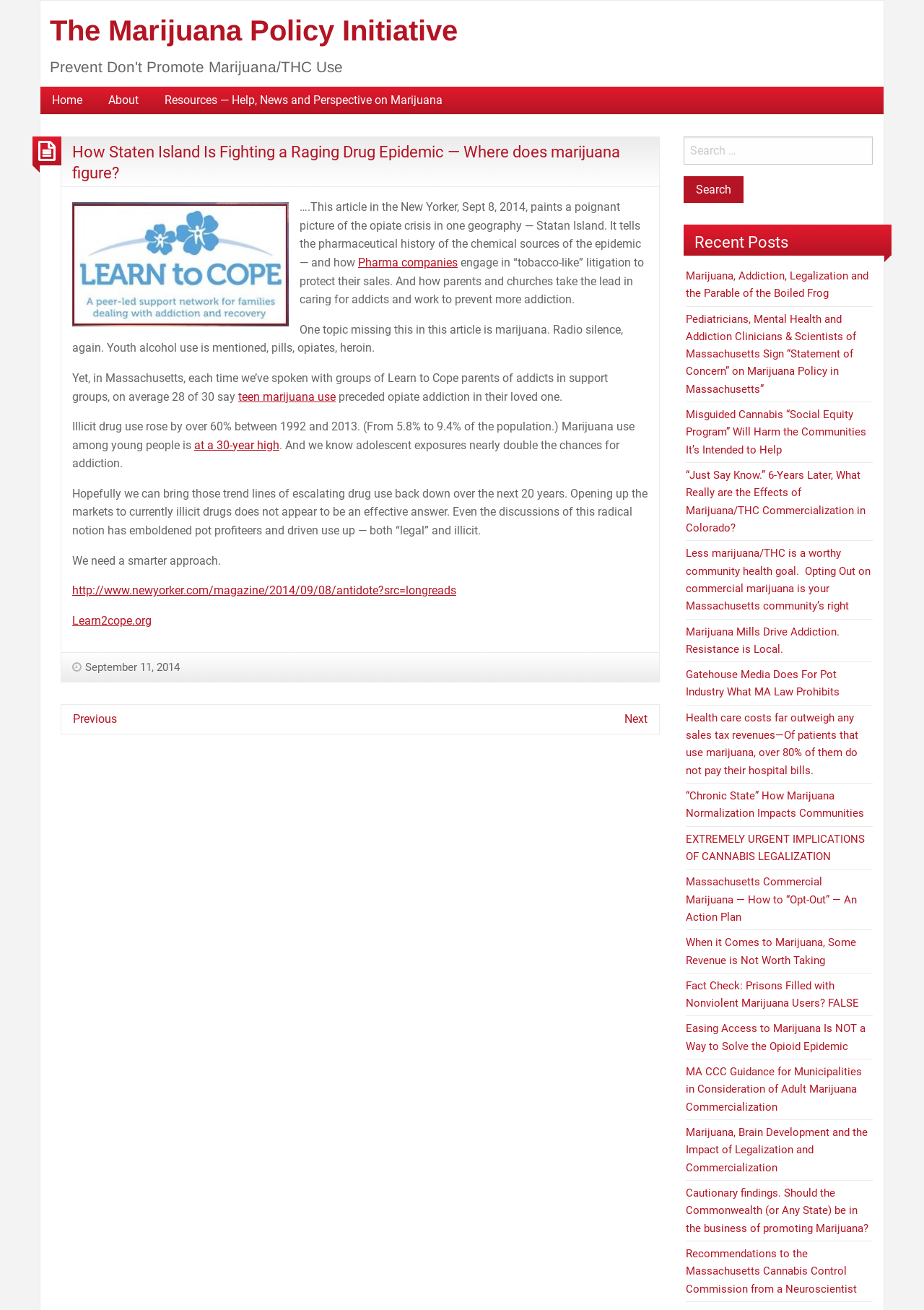What is the topic of the article?
Refer to the image and answer the question using a single word or phrase.

Drug Epidemic